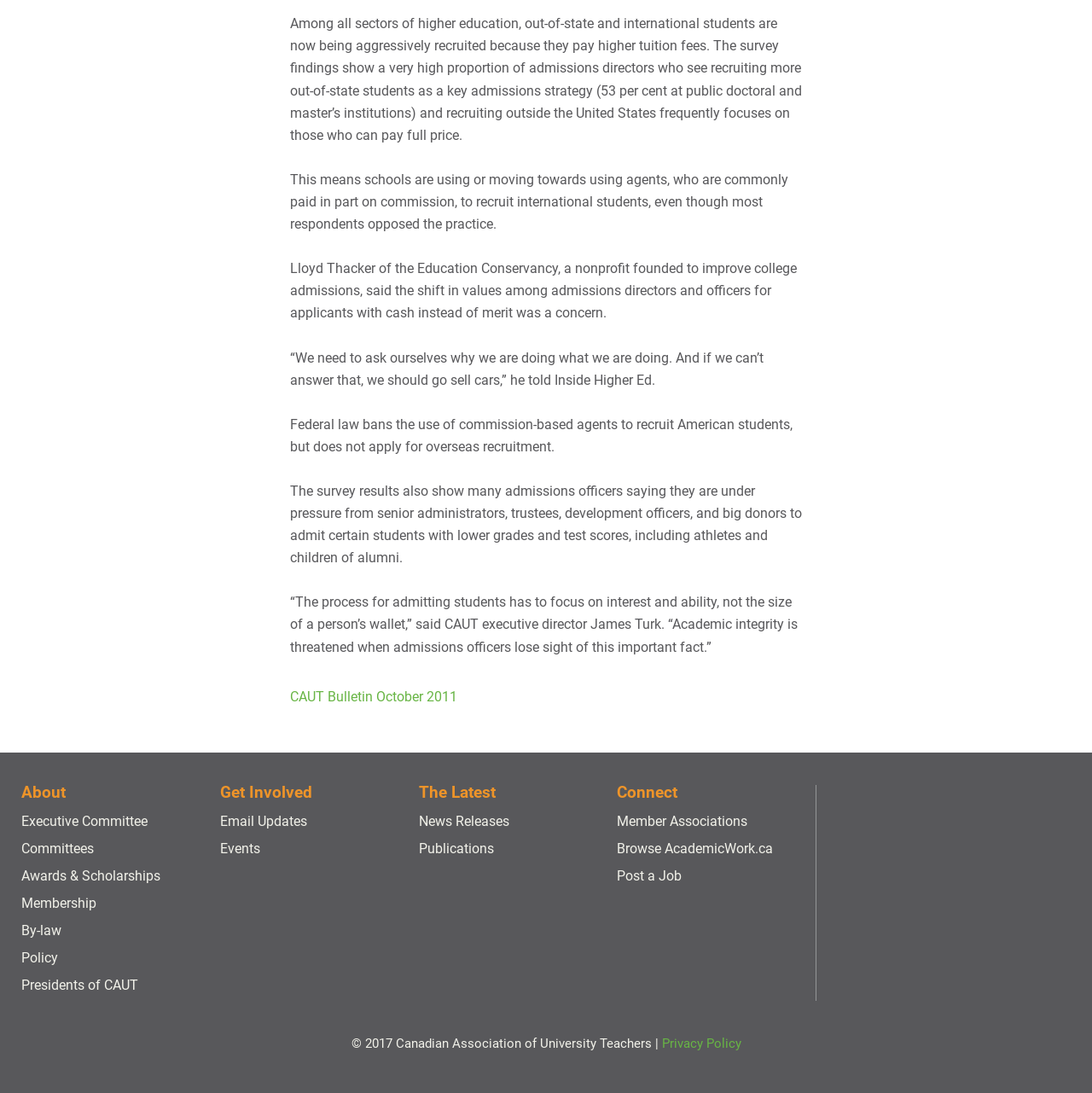Predict the bounding box of the UI element that fits this description: "Policy".

[0.02, 0.869, 0.053, 0.884]